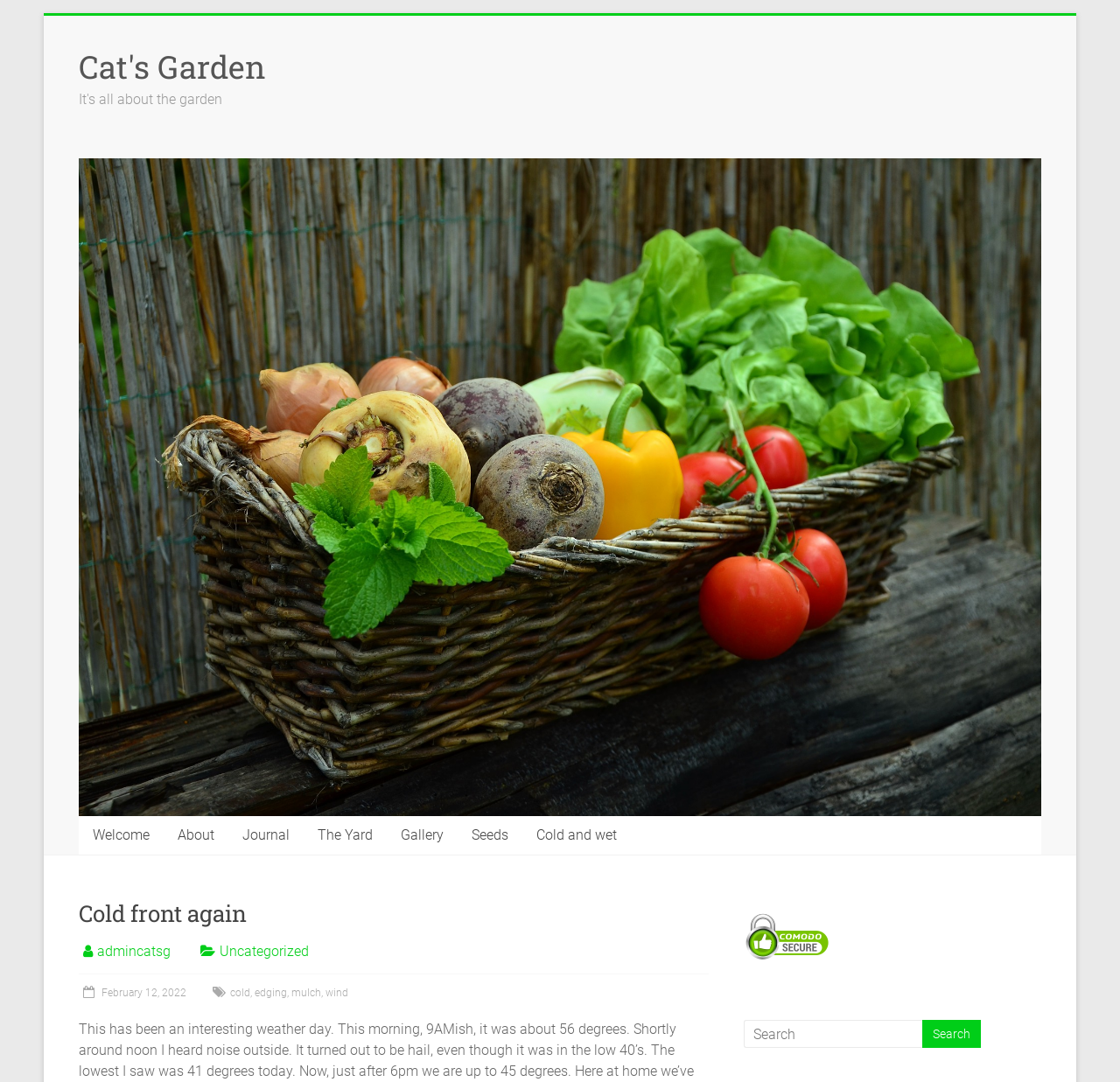What is the name of the garden?
Offer a detailed and full explanation in response to the question.

The name of the garden can be found in the heading element at the top of the page, which says 'Cat's Garden'. This is also the title of the webpage.